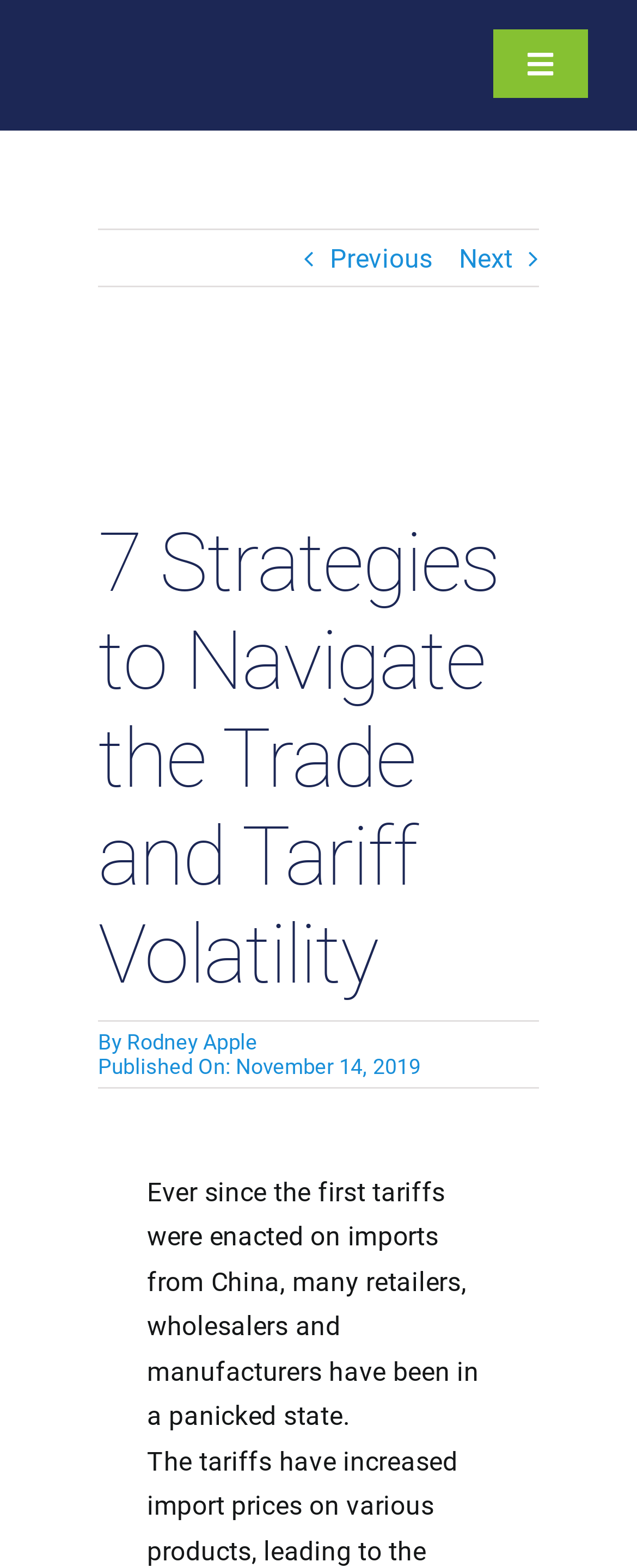Please answer the following question using a single word or phrase: 
What is the logo on the top left corner?

SCM Talent Group Logo